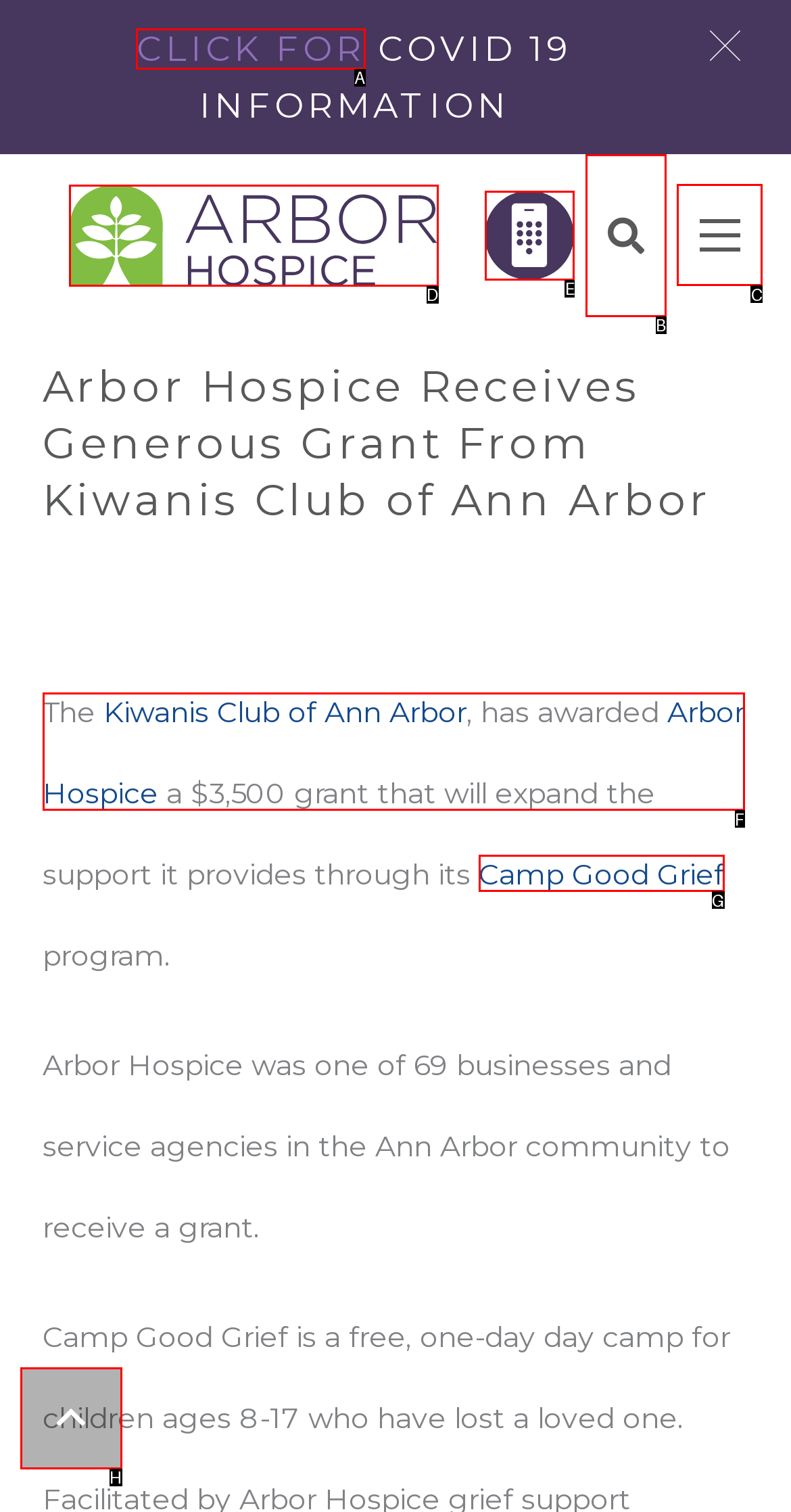Pick the HTML element that should be clicked to execute the task: Click the menu
Respond with the letter corresponding to the correct choice.

C